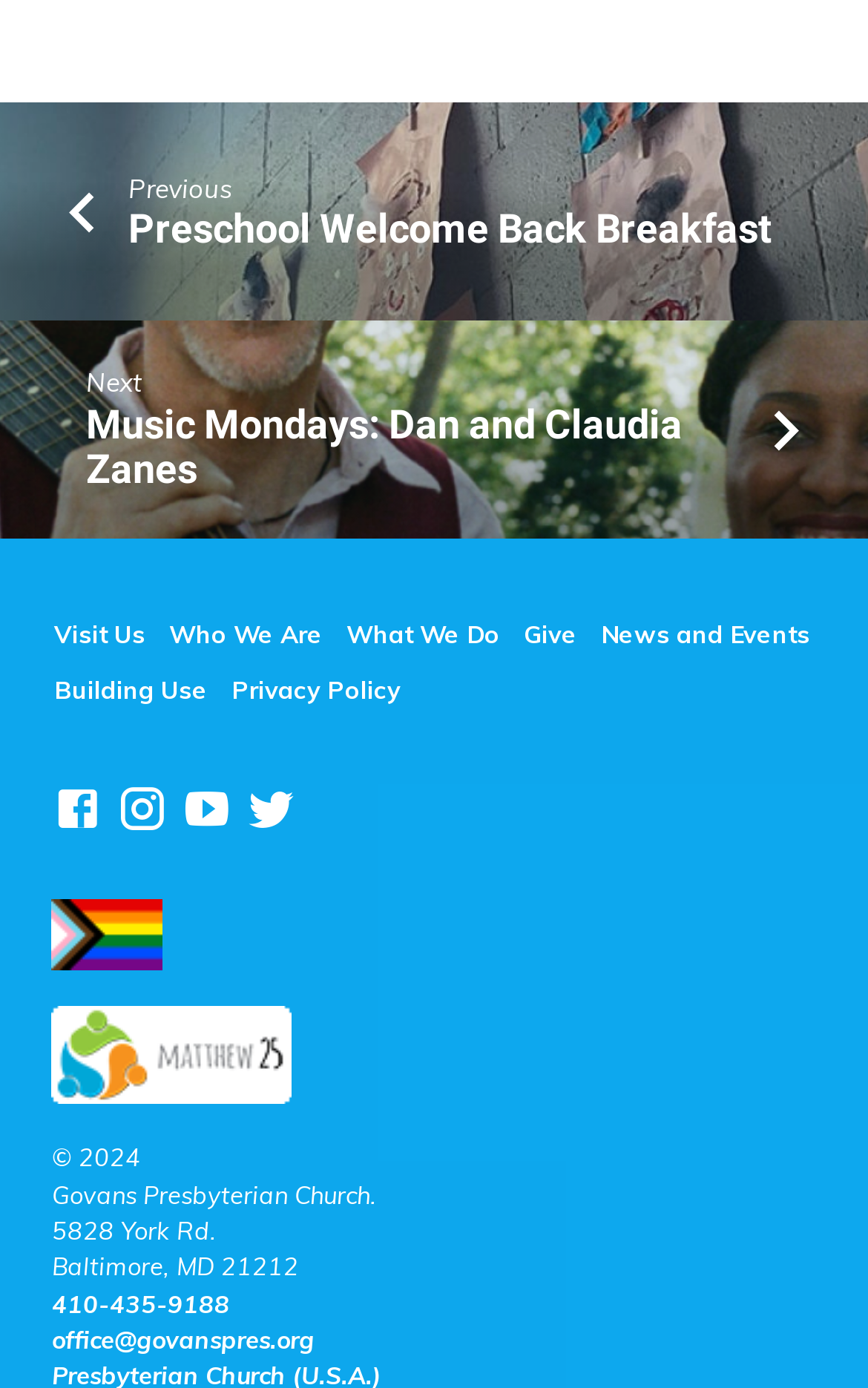Show the bounding box coordinates of the element that should be clicked to complete the task: "Click on the 'Visit Us' link".

[0.063, 0.444, 0.168, 0.47]